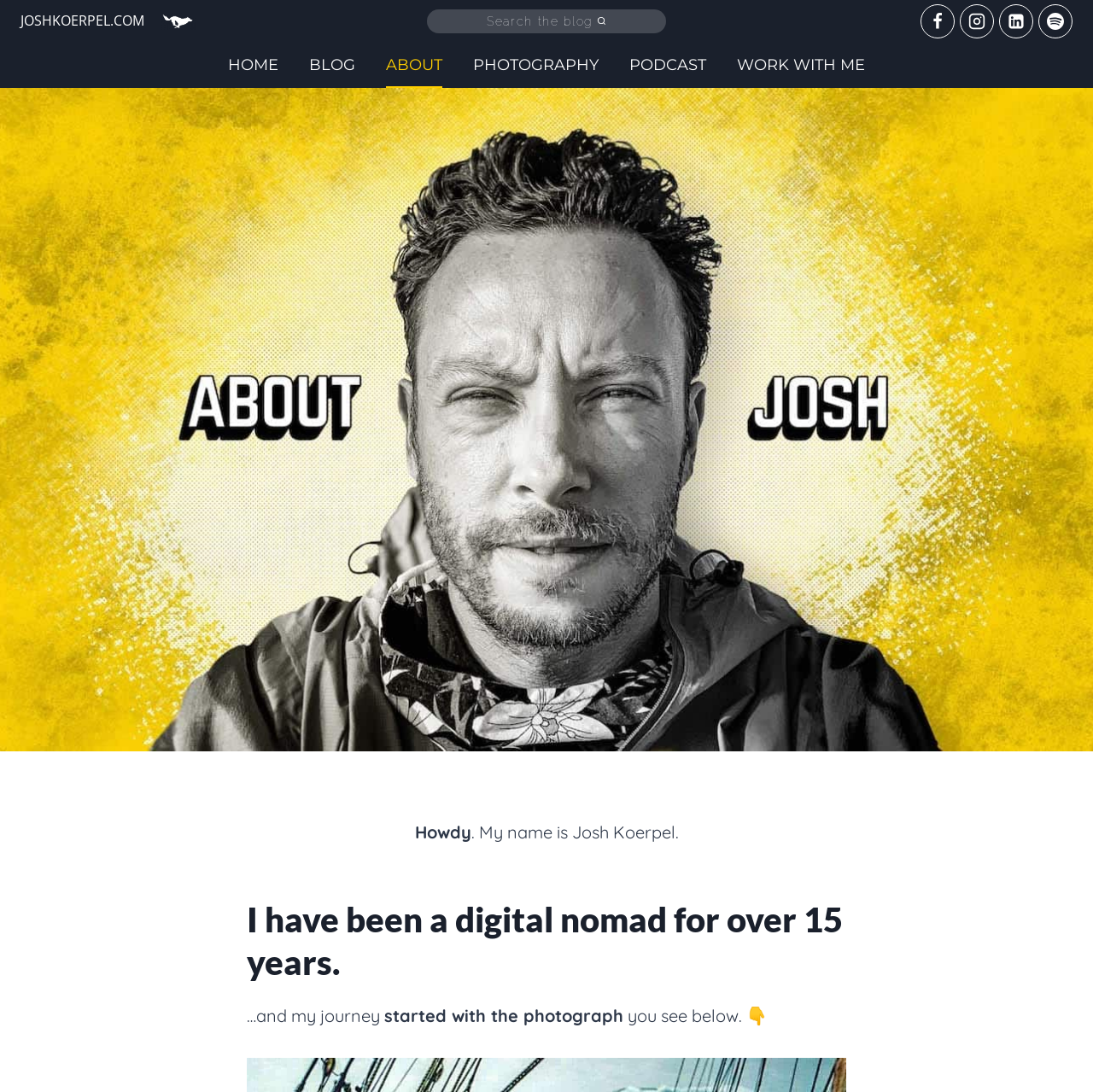Identify the bounding box coordinates of the element that should be clicked to fulfill this task: "go to home page". The coordinates should be provided as four float numbers between 0 and 1, i.e., [left, top, right, bottom].

[0.195, 0.039, 0.269, 0.081]